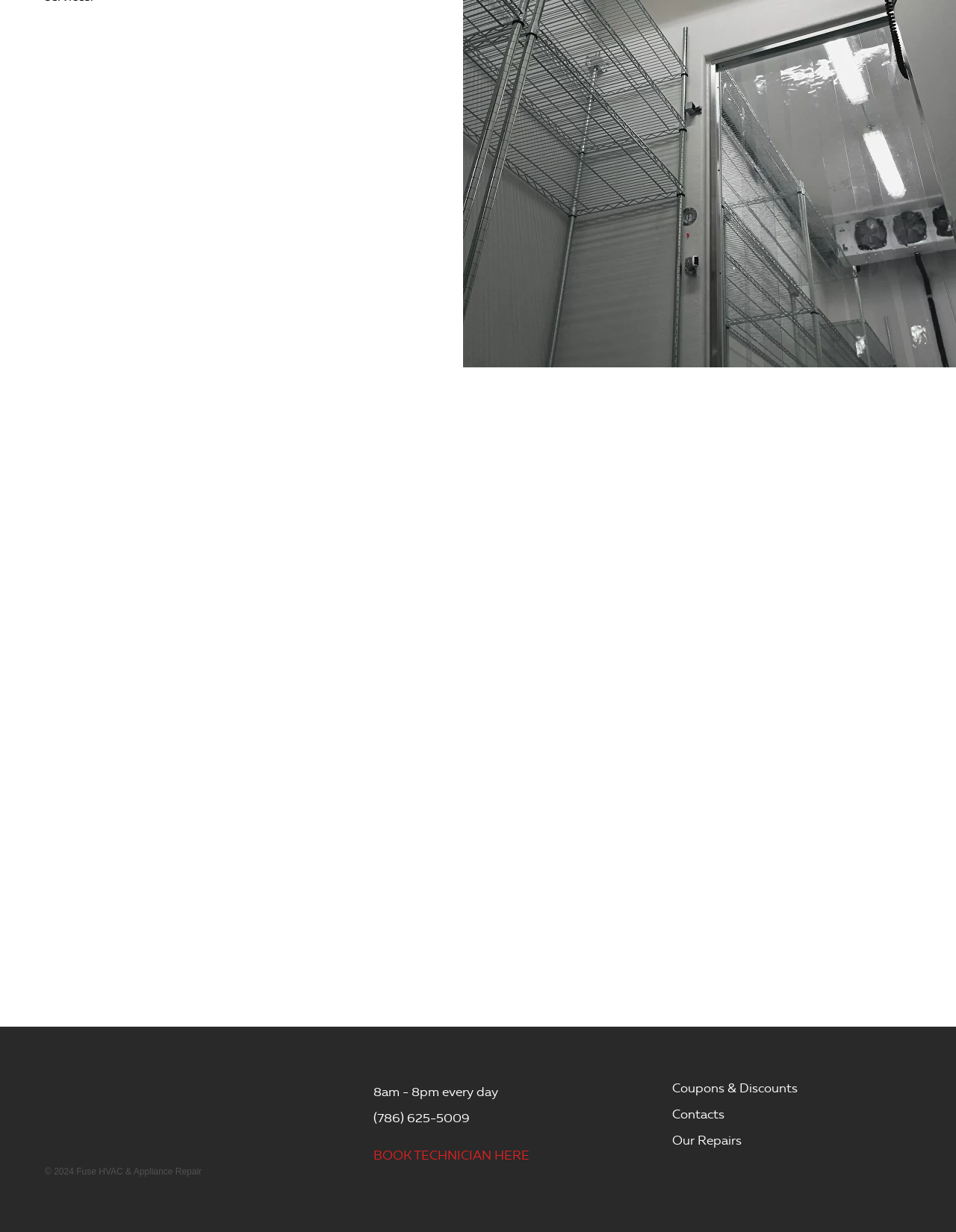Please find the bounding box for the following UI element description. Provide the coordinates in (top-left x, top-left y, bottom-right x, bottom-right y) format, with values between 0 and 1: BOOK TECHNICIAN HERE

[0.391, 0.932, 0.554, 0.944]